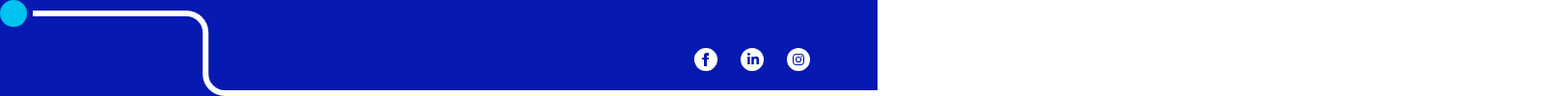Explain what is happening in the image with as much detail as possible.

The image features a vibrant blue background accented with a decorative light blue circle on the left side, adding a touch of visual interest. Positioned centrally within the image are four distinct social media icons: Facebook, LinkedIn, and Instagram, each enclosed in circular white buttons. These icons are designed to encourage user engagement, linking to the respective social media platforms for GLS Italy. The overall layout is clean and modern, reflecting a professional aesthetic that aligns with the GLS brand, while promoting connectivity and interaction through social platforms.